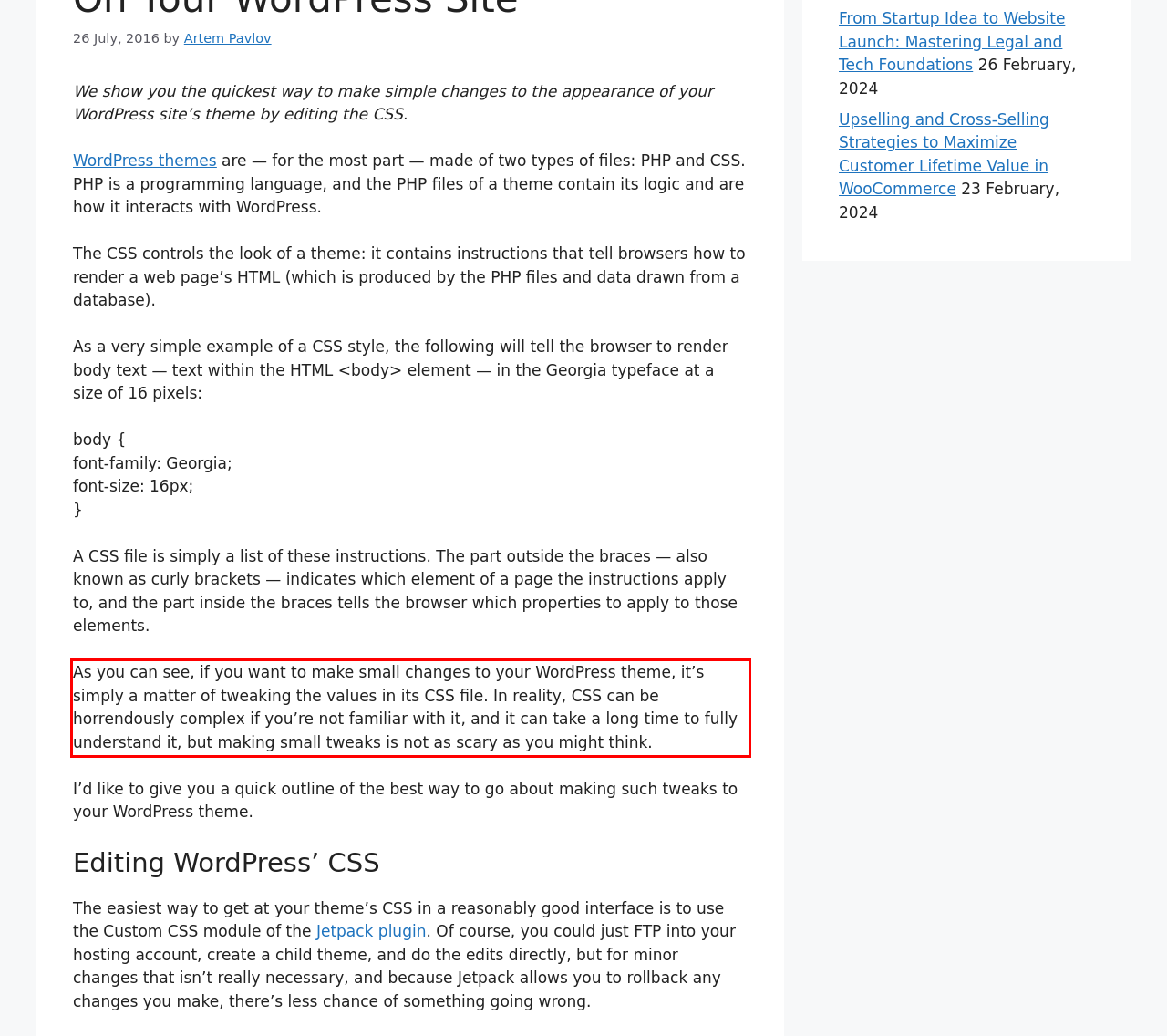With the provided screenshot of a webpage, locate the red bounding box and perform OCR to extract the text content inside it.

As you can see, if you want to make small changes to your WordPress theme, it’s simply a matter of tweaking the values in its CSS file. In reality, CSS can be horrendously complex if you’re not familiar with it, and it can take a long time to fully understand it, but making small tweaks is not as scary as you might think.